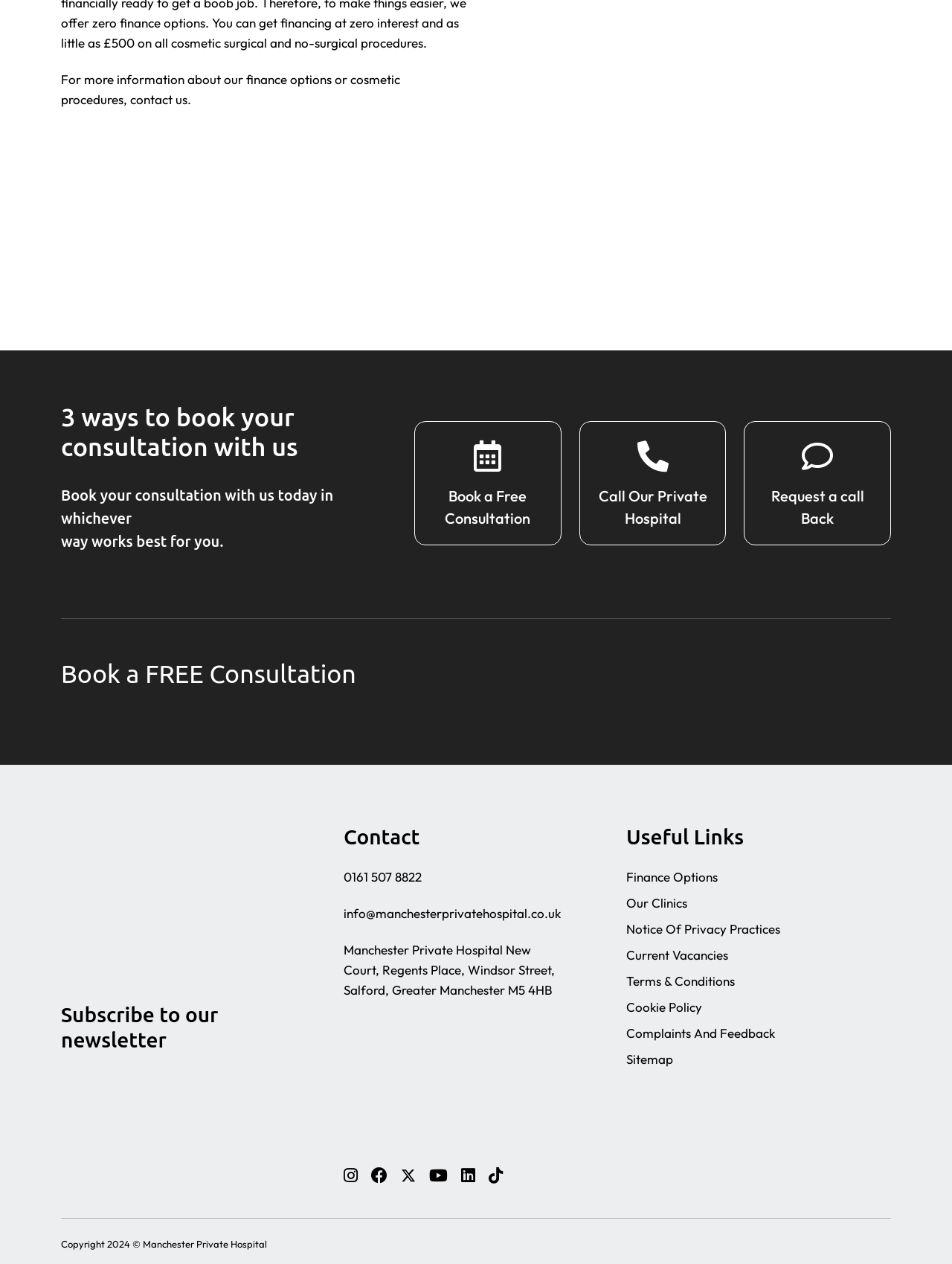Answer this question in one word or a short phrase: What are the three ways to book a consultation?

Book a Free Consultation, Call, Request a call Back